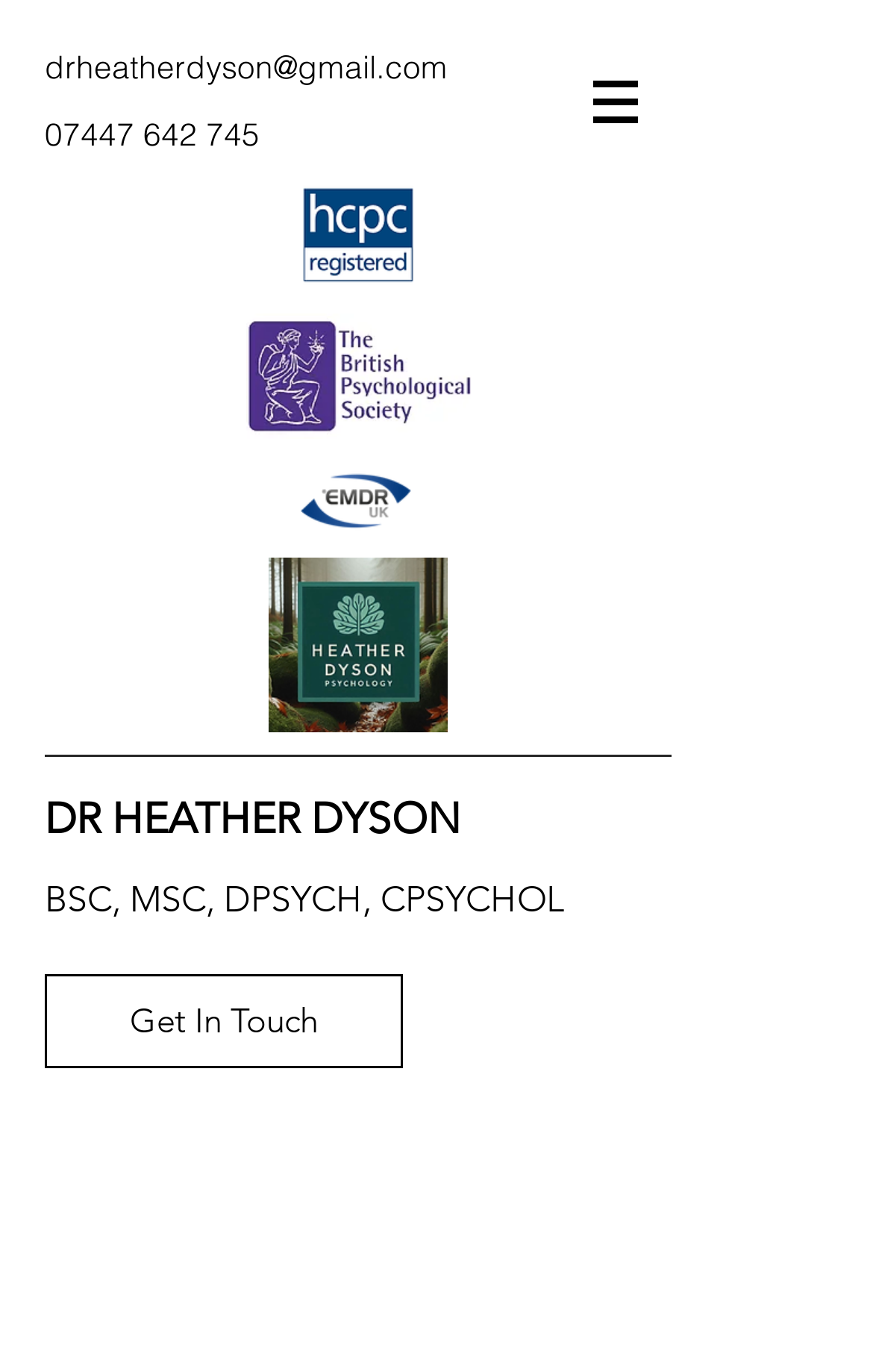Provide the bounding box coordinates of the UI element that matches the description: "Get In Touch".

[0.051, 0.709, 0.462, 0.778]